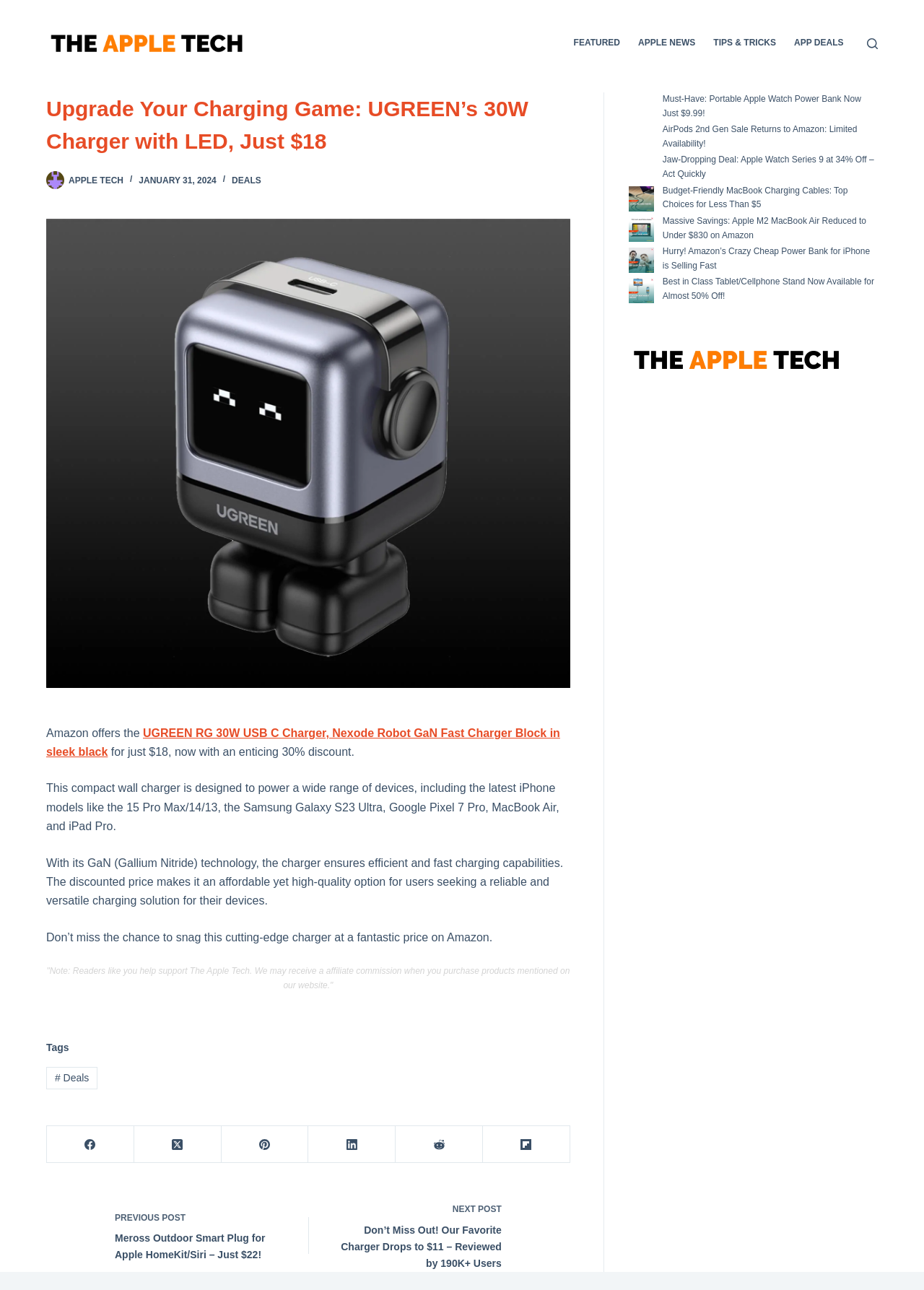What is the date of the article?
Answer the question with as much detail as you can, using the image as a reference.

I found the answer in the text 'JANUARY 31, 2024' which is likely the date the article was published.